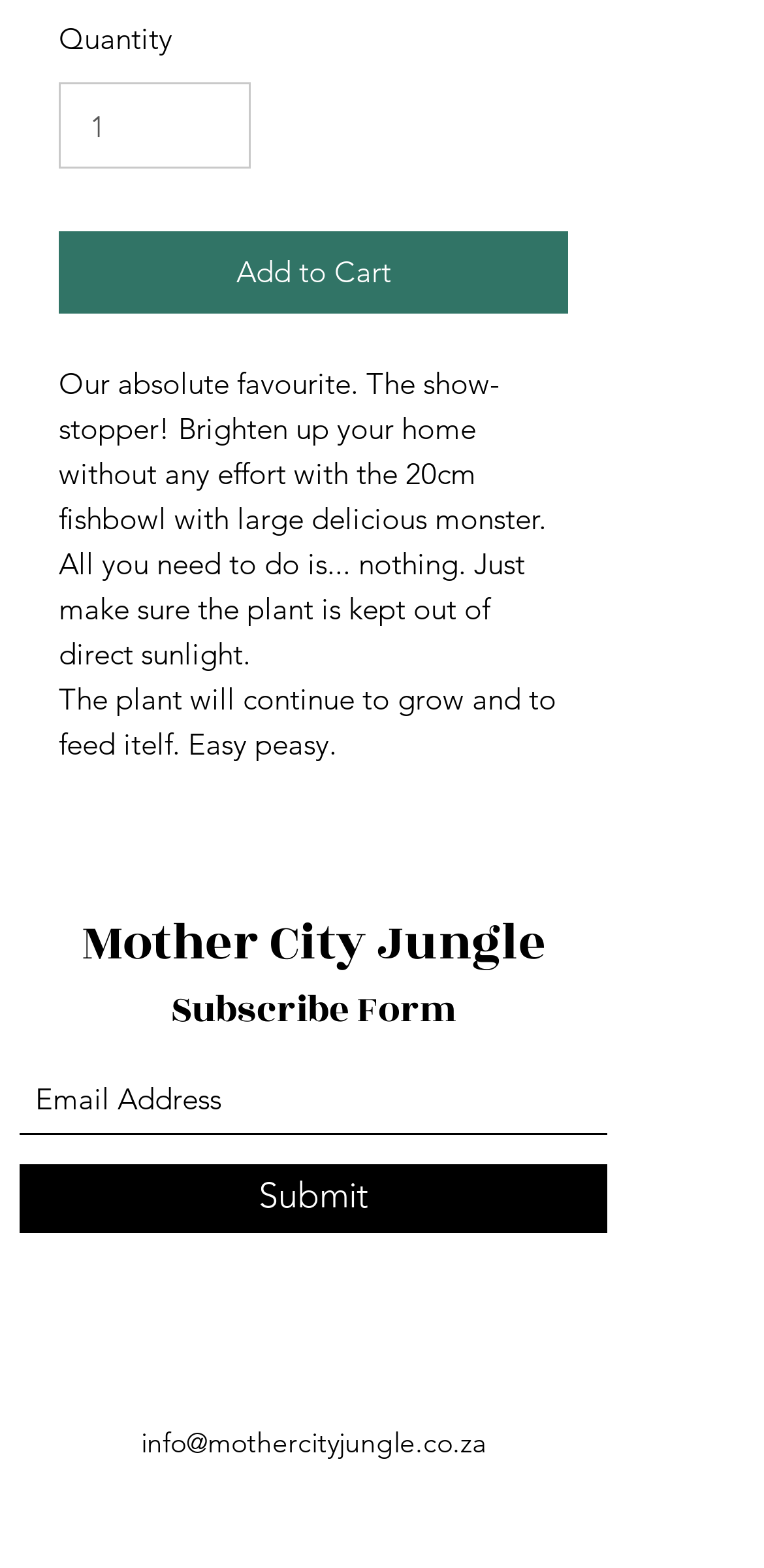Answer with a single word or phrase: 
What is the action performed by the 'Submit' button?

Subscribe